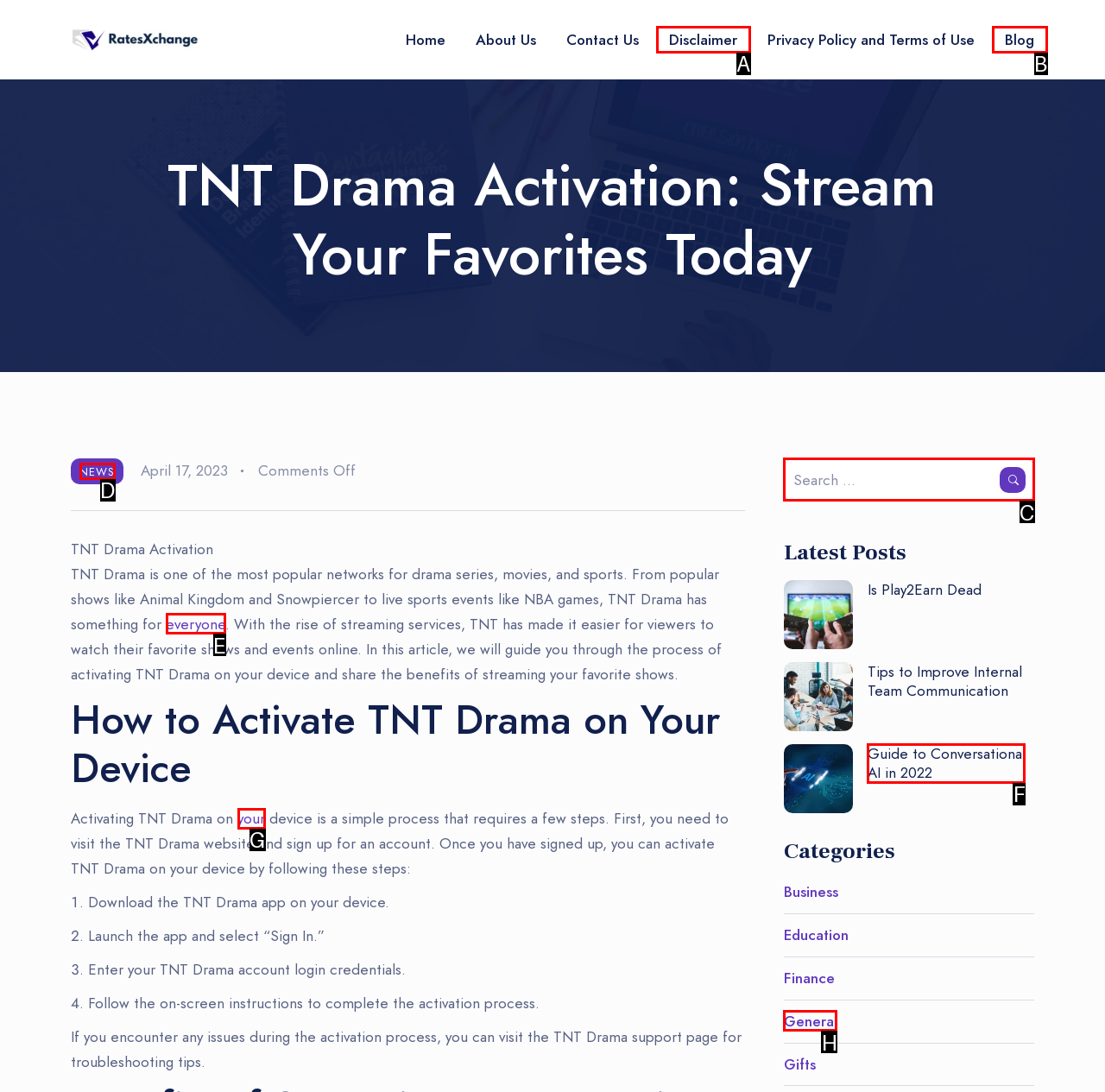Choose the letter of the option that needs to be clicked to perform the task: Click the 'NEWS' link. Answer with the letter.

D